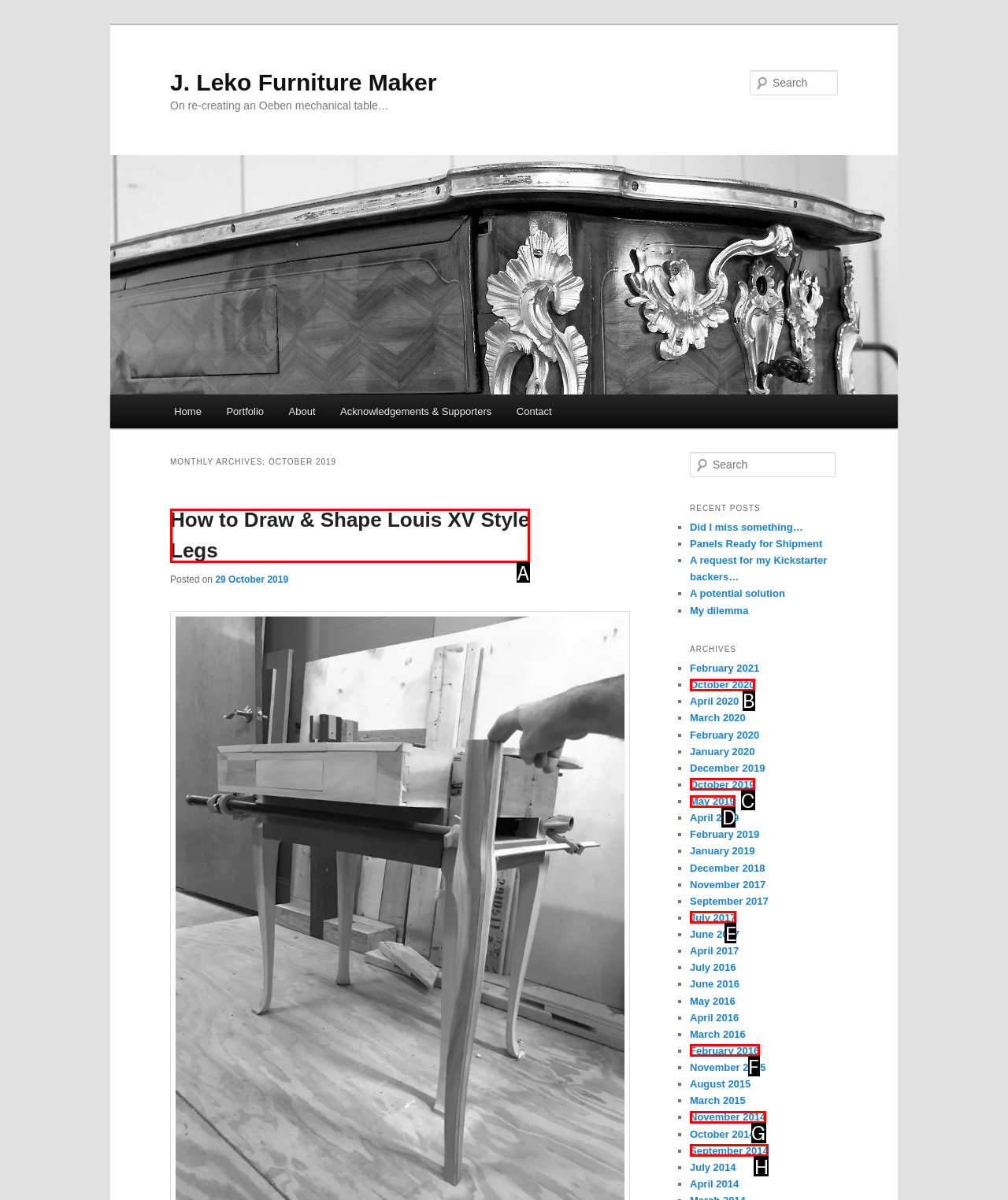Point out which UI element to click to complete this task: Read the post about Louis XV Style Legs
Answer with the letter corresponding to the right option from the available choices.

A